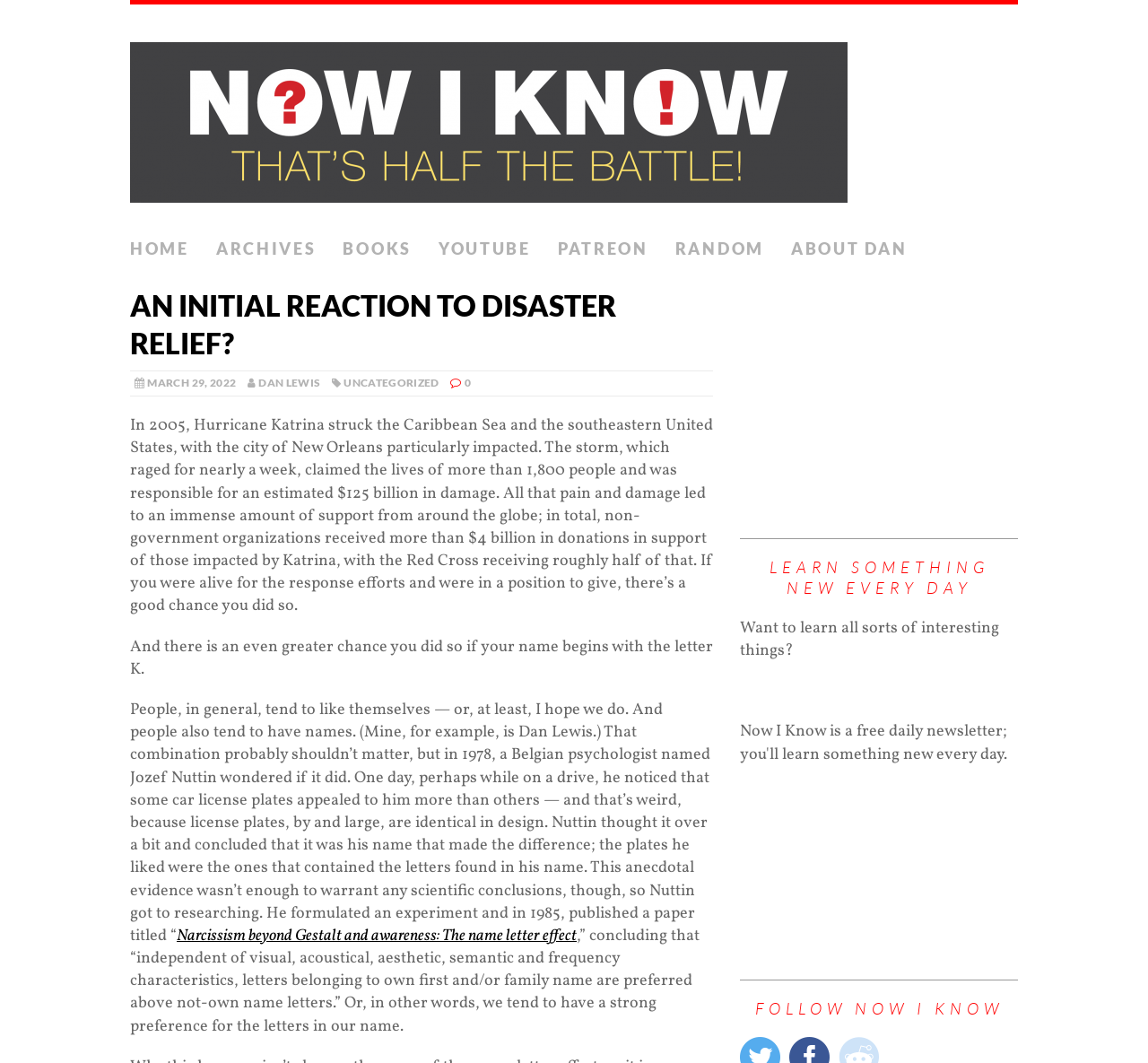What is the topic of the article?
Look at the image and answer with only one word or phrase.

Disaster Relief